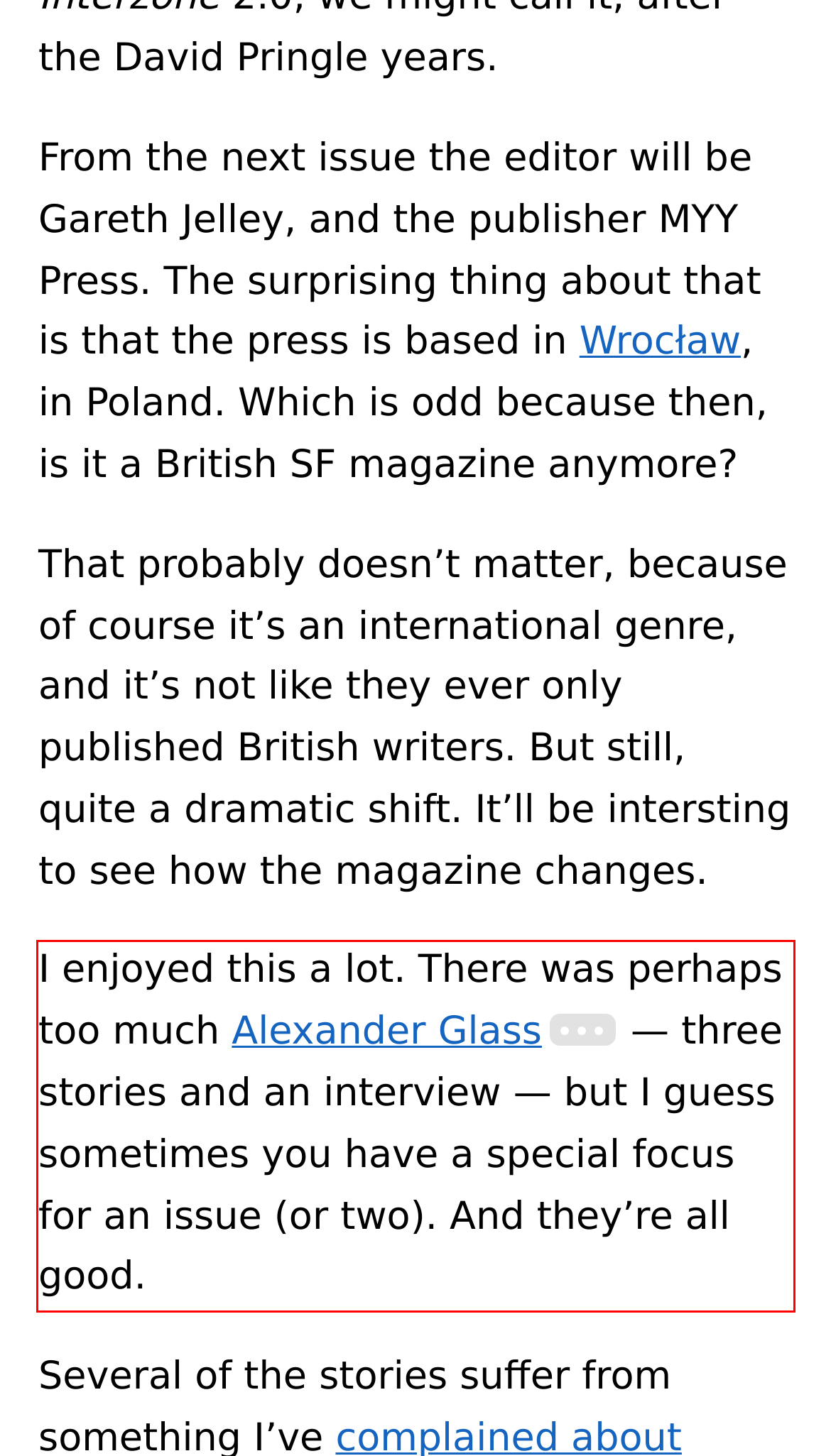Given a screenshot of a webpage containing a red rectangle bounding box, extract and provide the text content found within the red bounding box.

I enjoyed this a lot. There was perhaps too much Alexander Glass — three stories and an interview — but I guess sometimes you have a special focus for an issue (or two). And they’re all good.